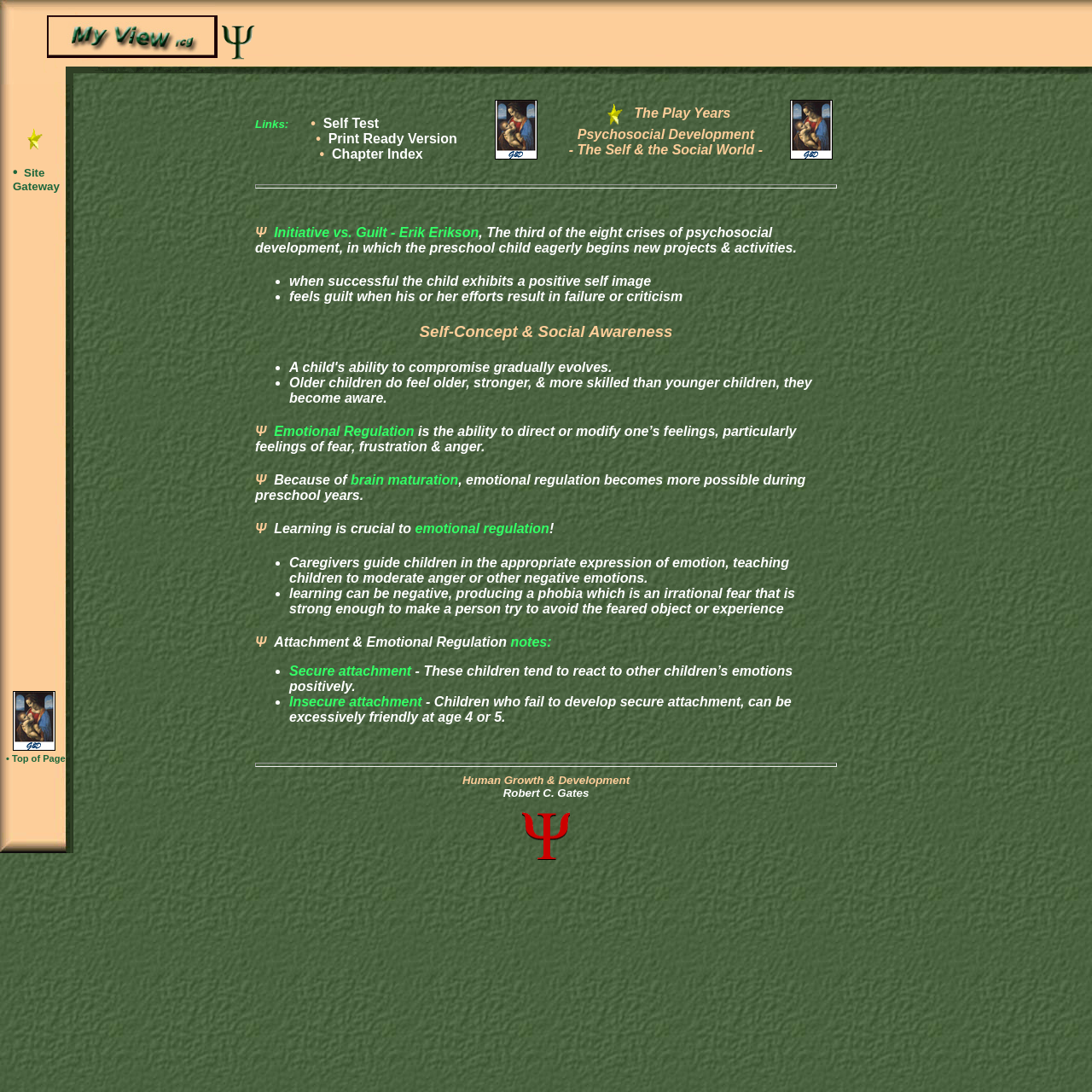Give a one-word or one-phrase response to the question:
What is the third crisis of psychosocial development?

Initiative vs. Guilt